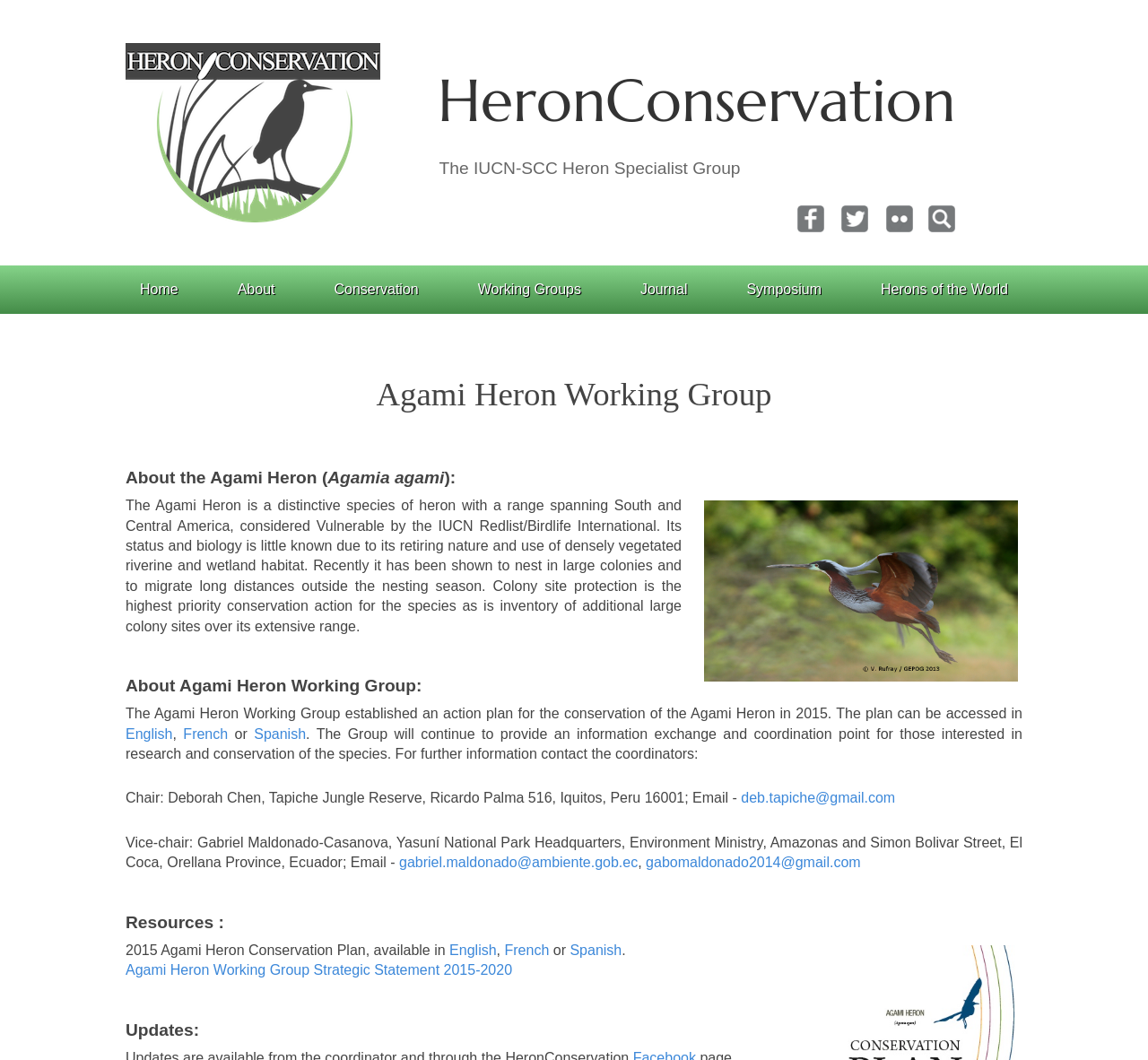Locate the bounding box coordinates of the area to click to fulfill this instruction: "Learn about the Agami Heron Working Group". The bounding box should be presented as four float numbers between 0 and 1, in the order [left, top, right, bottom].

[0.109, 0.357, 0.891, 0.388]